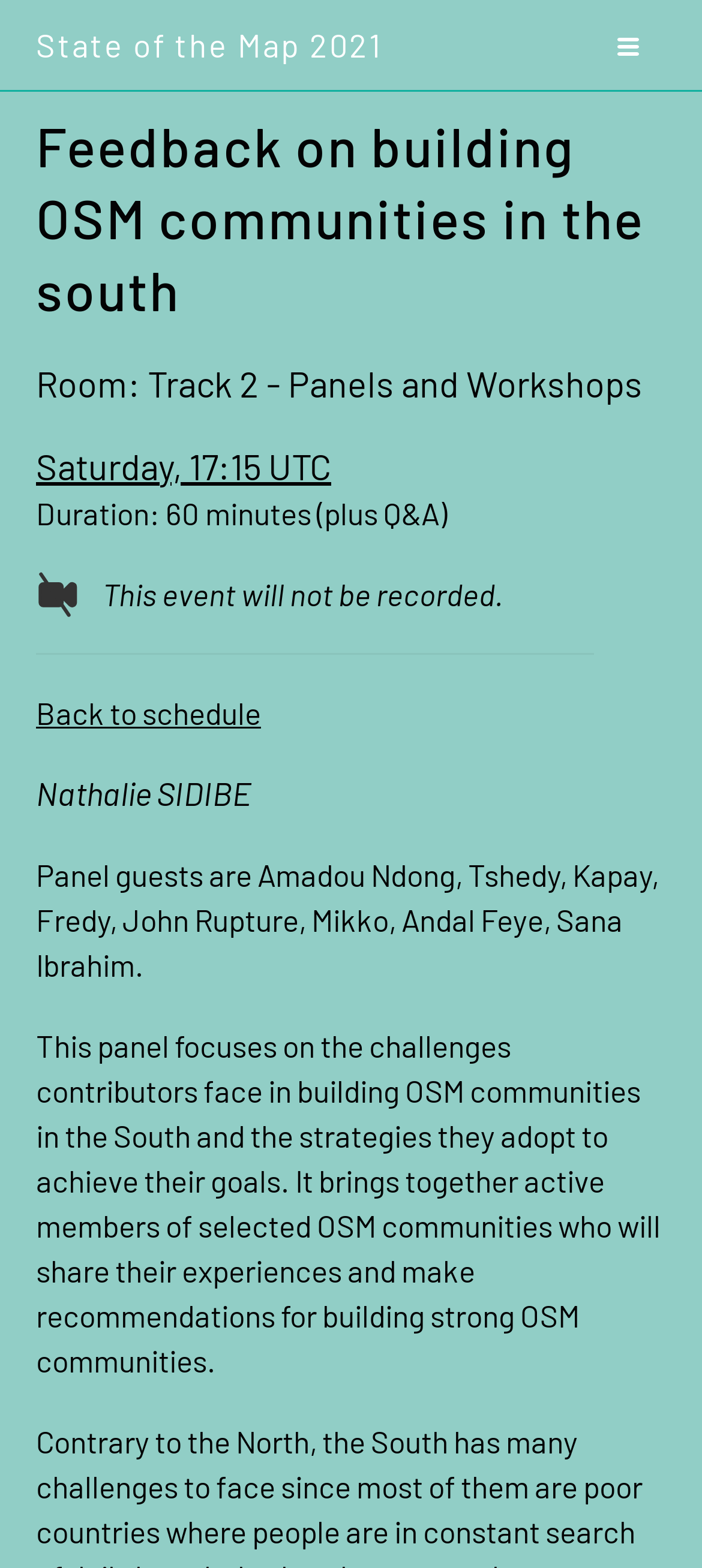Find the bounding box of the element with the following description: "State of the Map 2021". The coordinates must be four float numbers between 0 and 1, formatted as [left, top, right, bottom].

[0.051, 0.0, 0.544, 0.057]